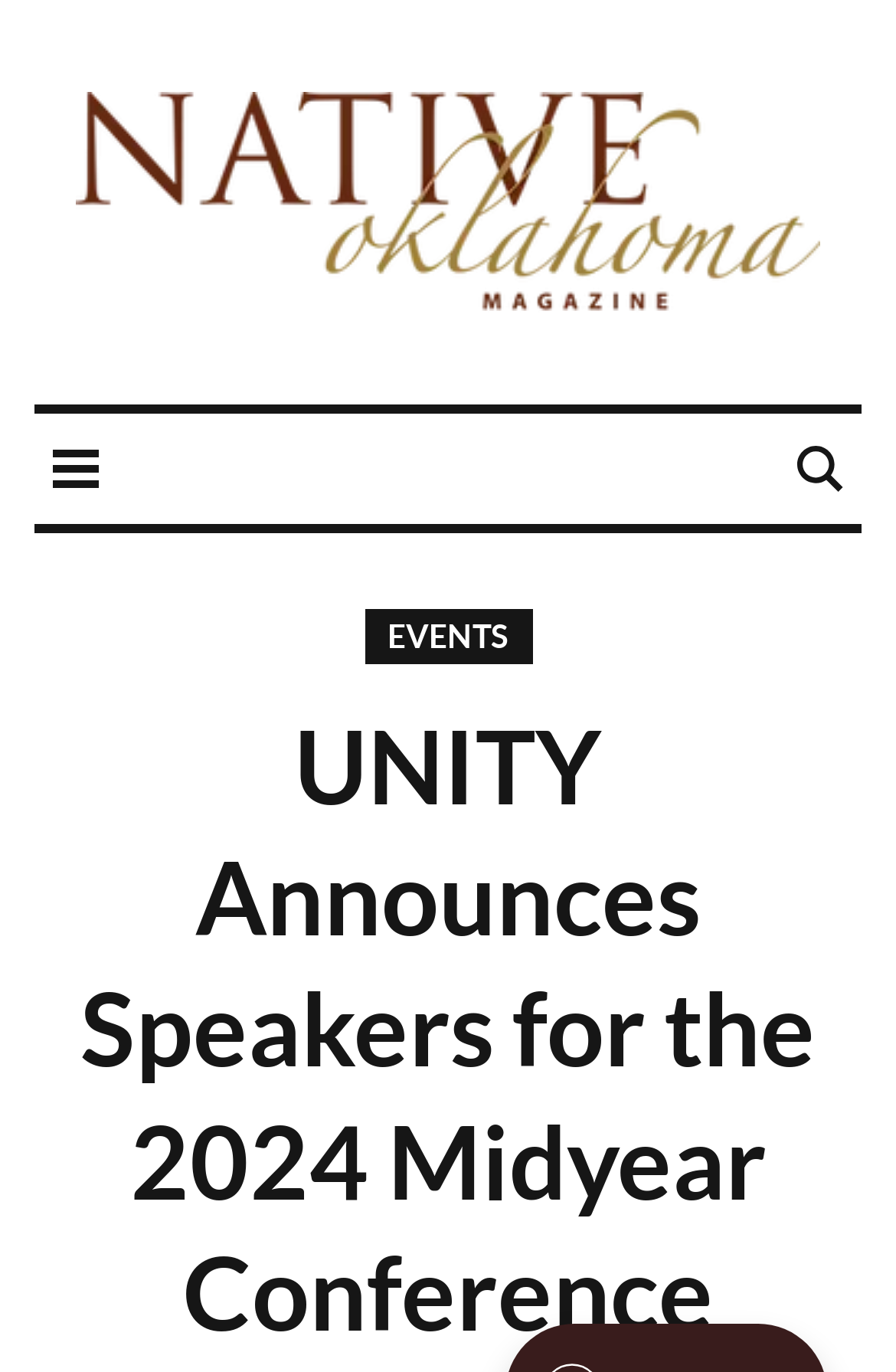Given the webpage screenshot, identify the bounding box of the UI element that matches this description: "alt="Native Oklahoma"".

[0.085, 0.127, 0.915, 0.159]